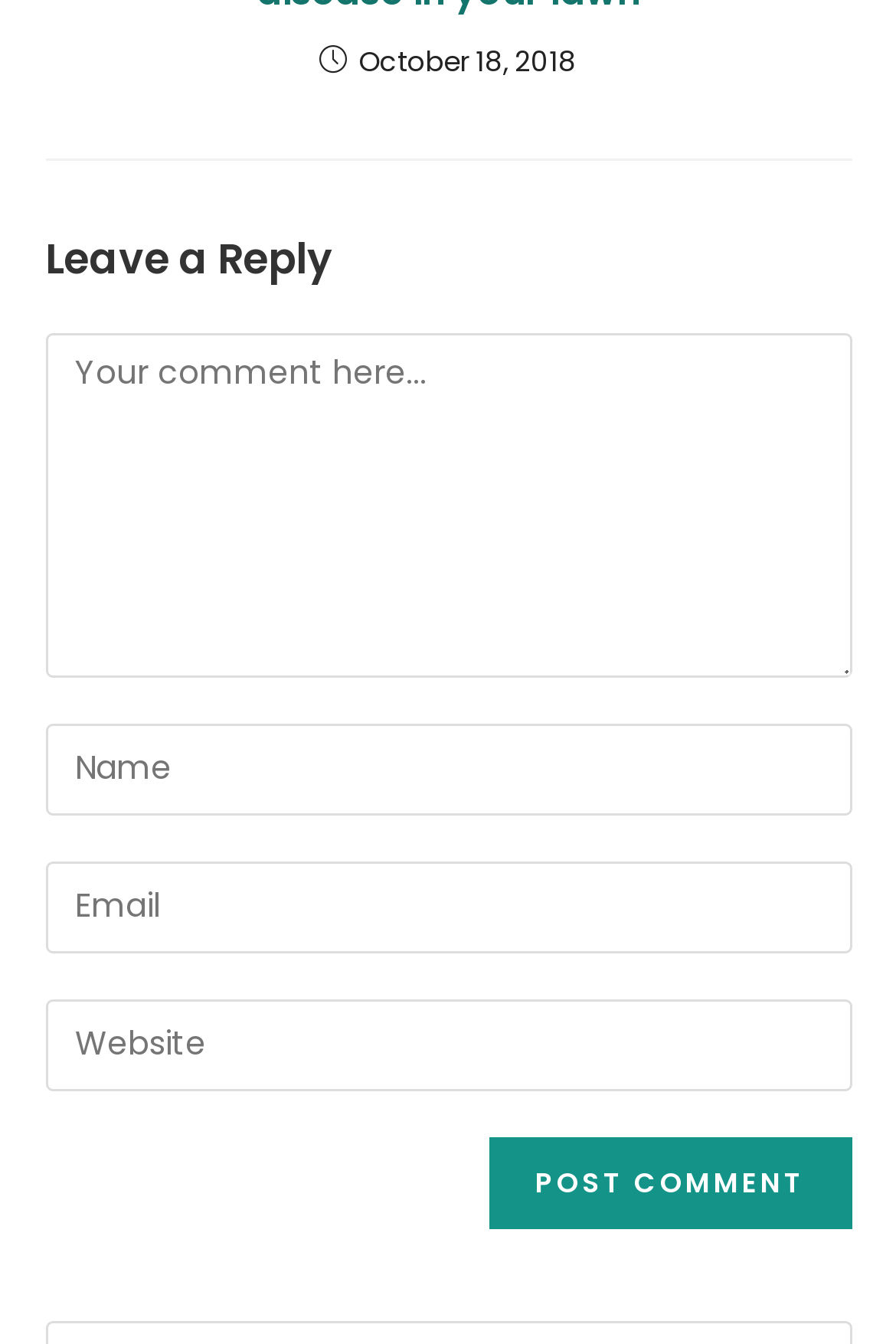Identify the bounding box of the HTML element described here: "parent_node: * name="Field23" placeholder="First"". Provide the coordinates as four float numbers between 0 and 1: [left, top, right, bottom].

None